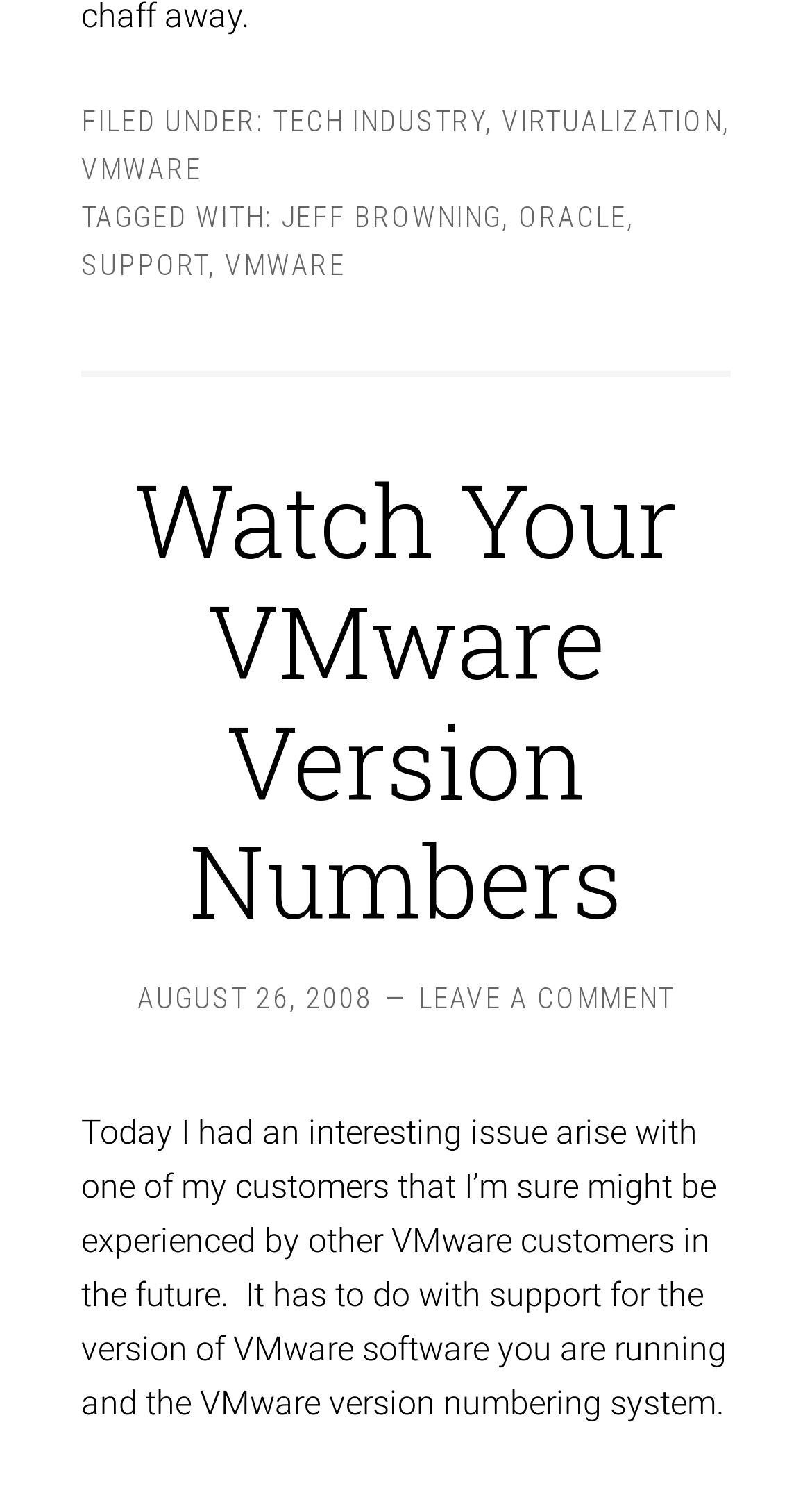Please identify the bounding box coordinates of the region to click in order to complete the task: "click on LEAVE A COMMENT". The coordinates must be four float numbers between 0 and 1, specified as [left, top, right, bottom].

[0.515, 0.656, 0.831, 0.678]